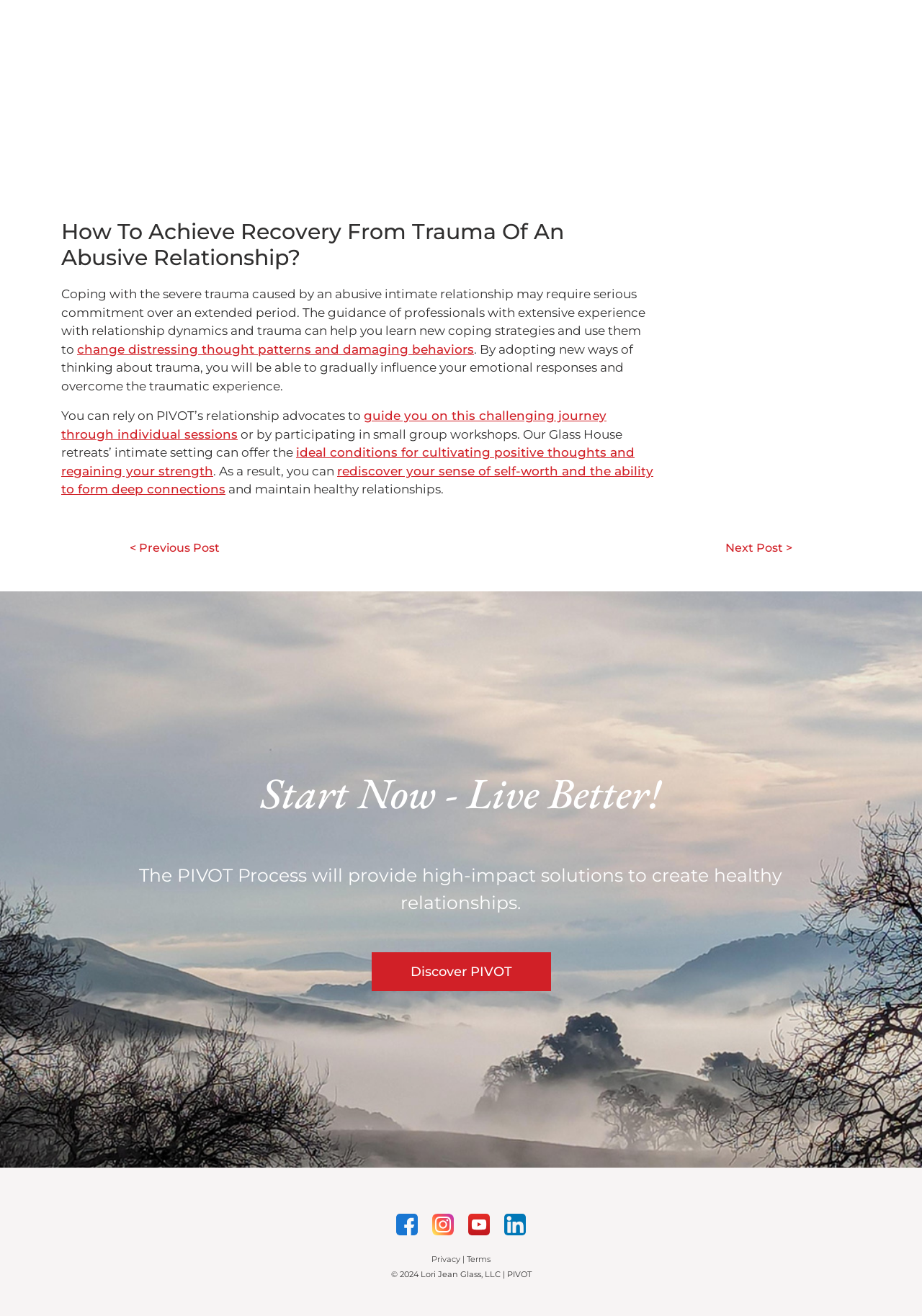Identify the bounding box for the UI element specified in this description: "Discover PIVOT". The coordinates must be four float numbers between 0 and 1, formatted as [left, top, right, bottom].

[0.403, 0.724, 0.597, 0.753]